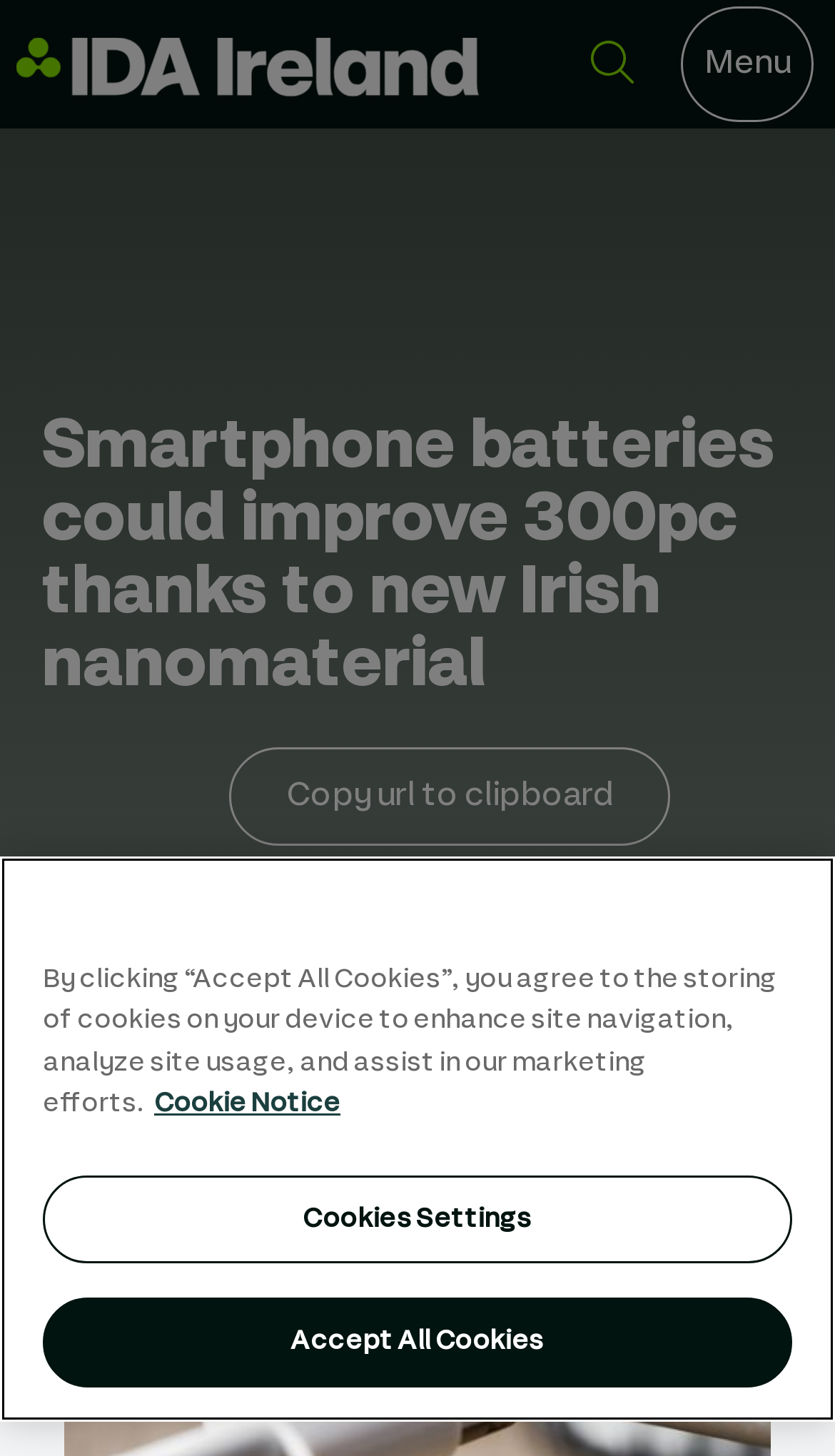Using the provided description Accept All Cookies, find the bounding box coordinates for the UI element. Provide the coordinates in (top-left x, top-left y, bottom-right x, bottom-right y) format, ensuring all values are between 0 and 1.

[0.051, 0.892, 0.949, 0.953]